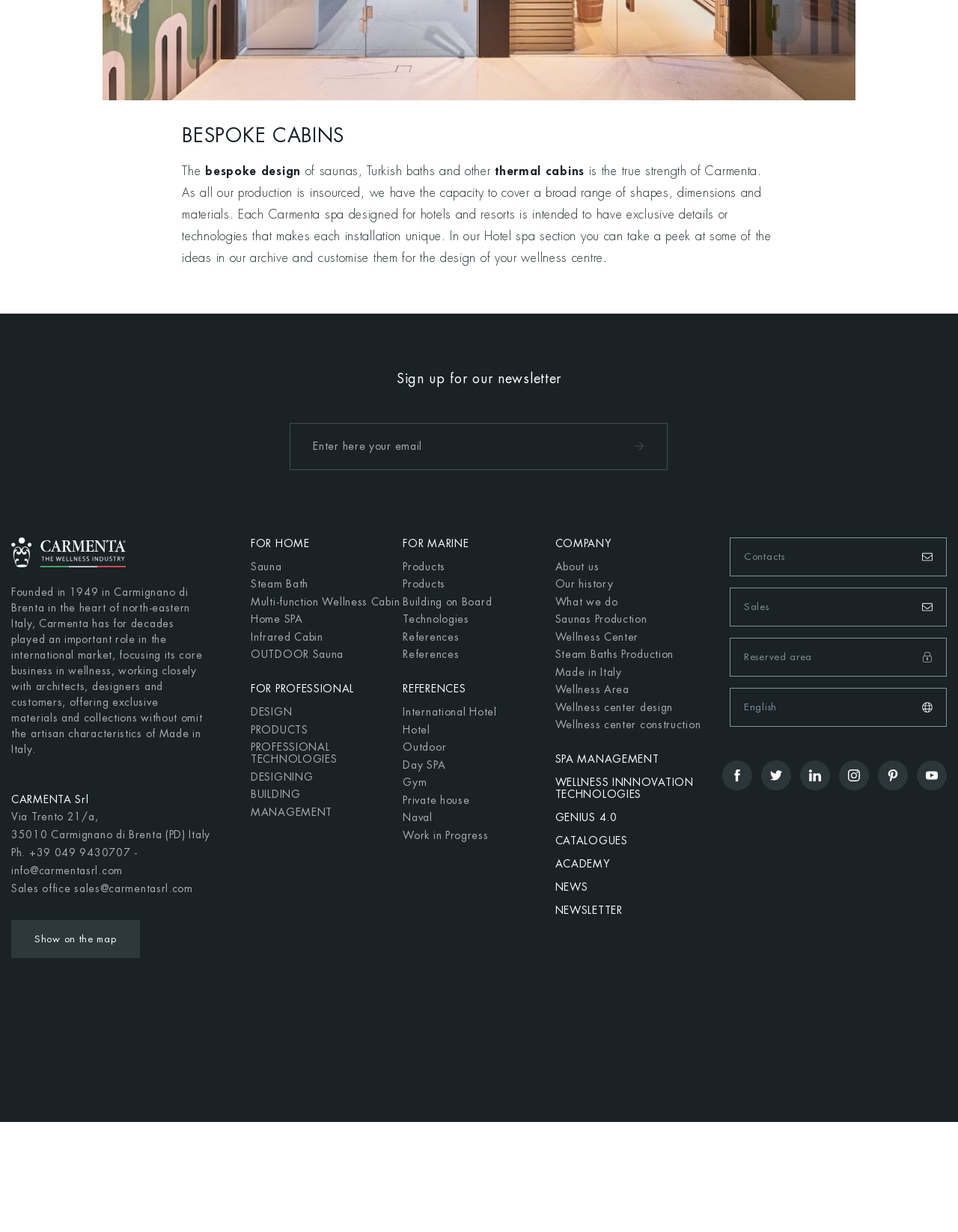Consider the image and give a detailed and elaborate answer to the question: 
What types of products does Carmenta offer?

The types of products offered by Carmenta can be inferred from the links in the navigation menu, which include 'Sauna', 'Steam Bath', 'Multi-function Wellness Cabin', and others, suggesting that the company offers a range of products related to wellness and spa facilities.